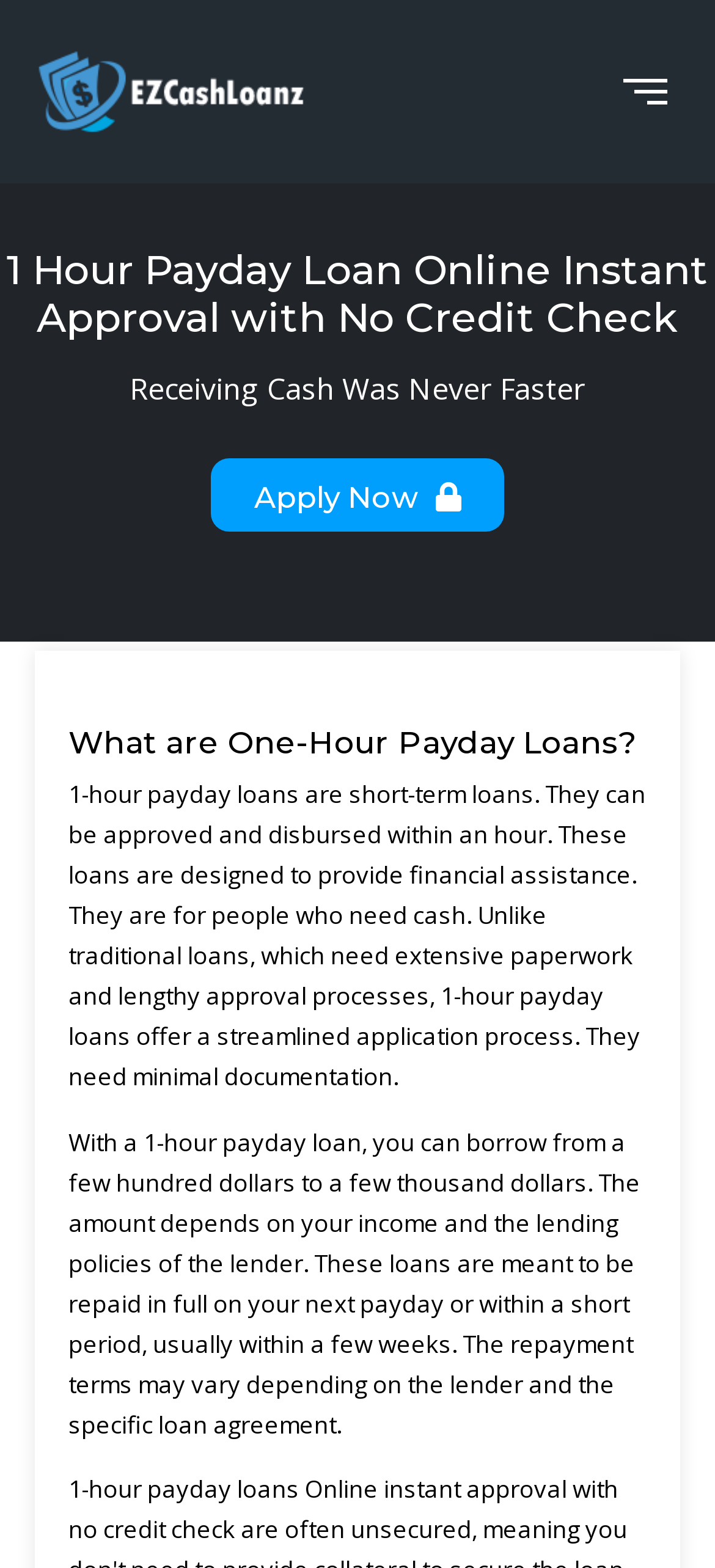How much can be borrowed with a 1-hour payday loan?
Provide a detailed answer to the question, using the image to inform your response.

The webpage states that the amount that can be borrowed with a 1-hour payday loan depends on the income and lending policies of the lender, and can range from a few hundred dollars to a few thousand dollars, as mentioned in the StaticText element 'With a 1-hour payday loan, you can borrow from a few hundred dollars to a few thousand dollars.'